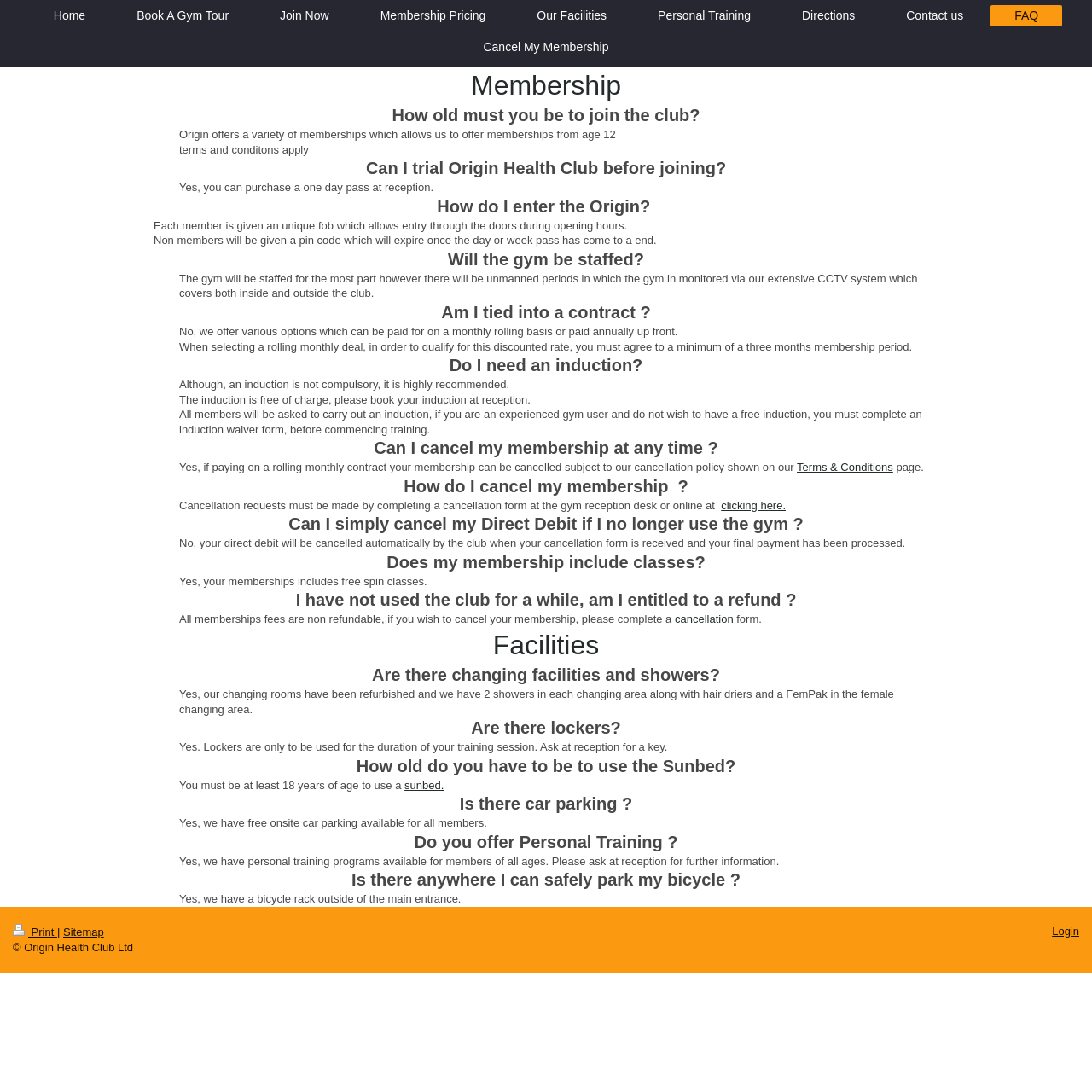Find and indicate the bounding box coordinates of the region you should select to follow the given instruction: "Login to my account".

[0.963, 0.847, 0.988, 0.859]